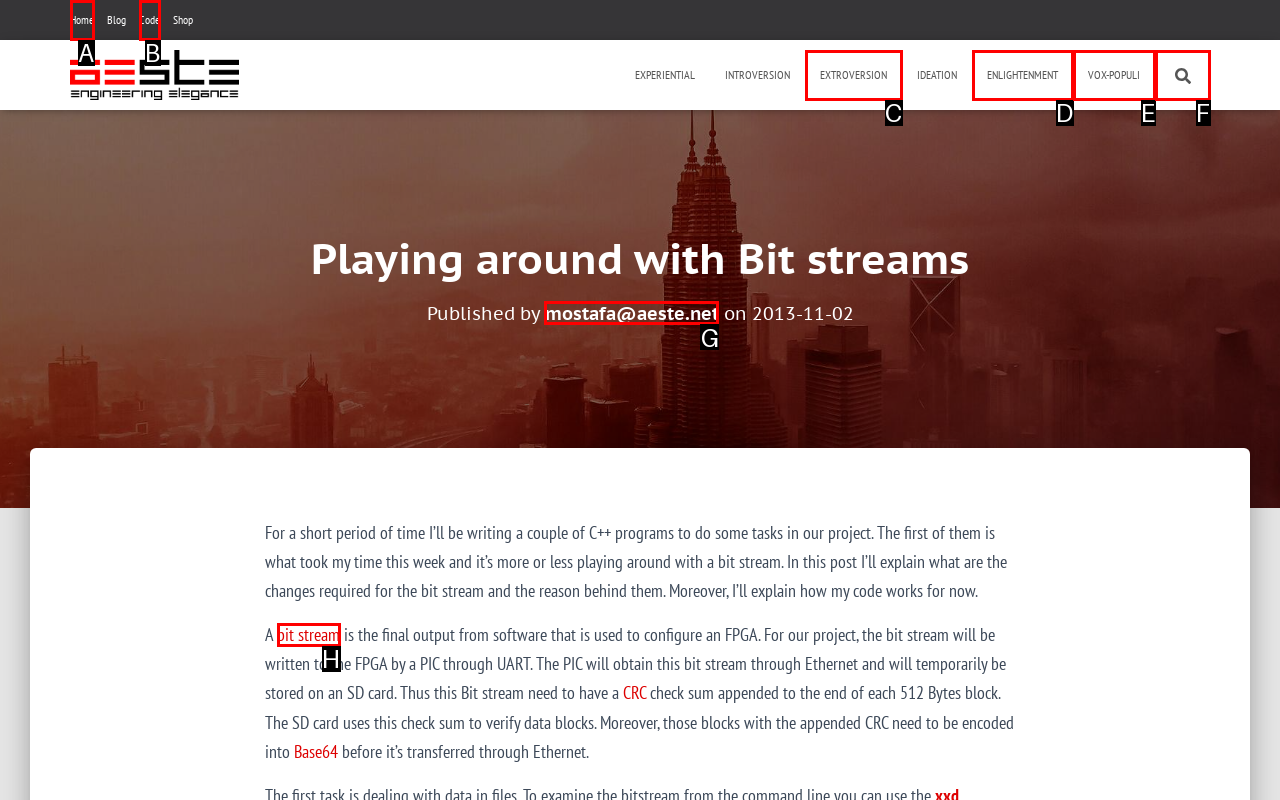Choose the HTML element that best fits the description: www.soundcloud.com/monasticacademy. Answer with the option's letter directly.

None